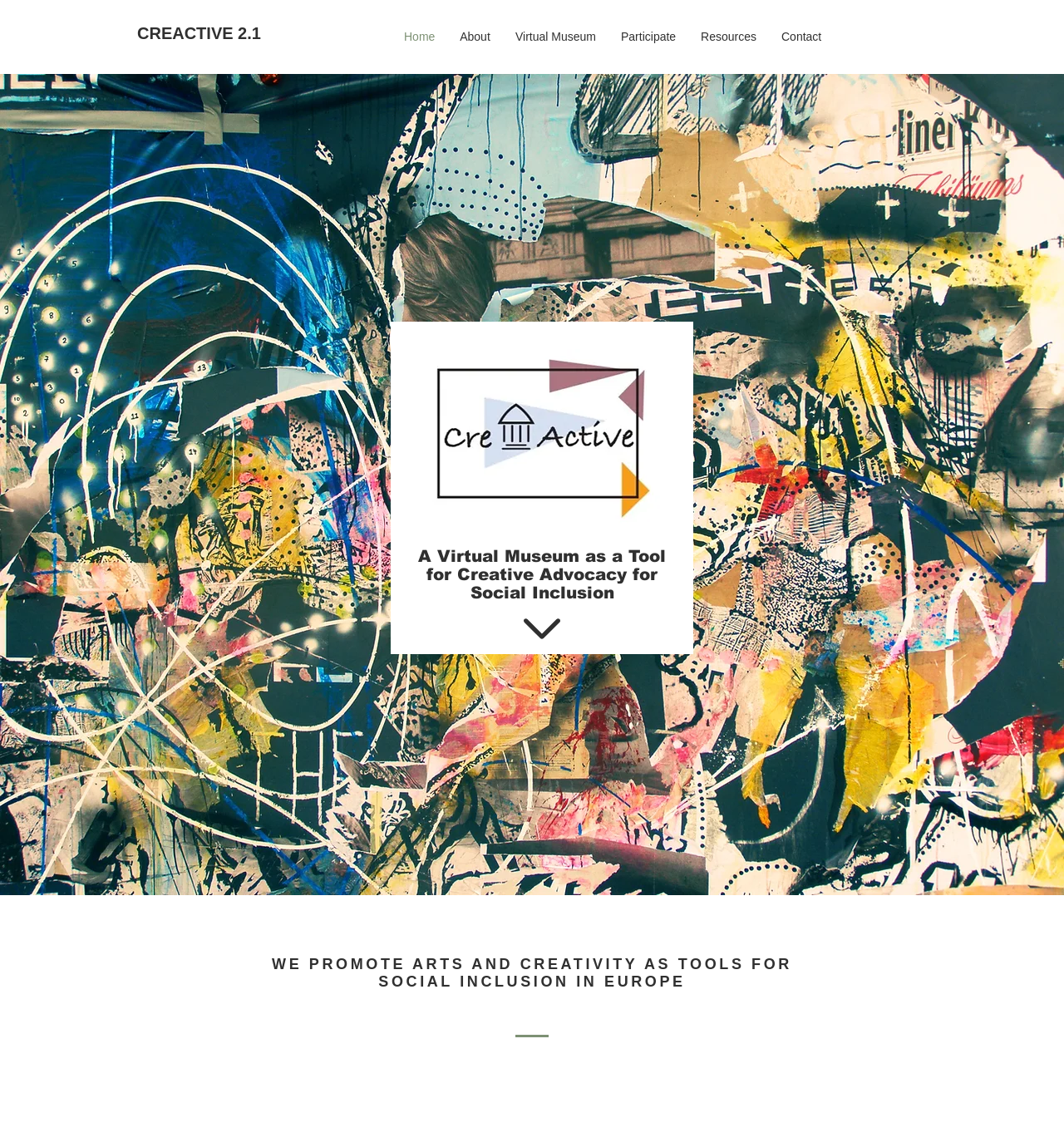What is the region below the heading 'WE PROMOTE ARTS AND CREATIVITY AS TOOLS FOR SOCIAL INCLUSION IN EUROPE'?
Please provide a single word or phrase in response based on the screenshot.

OUR COURSES